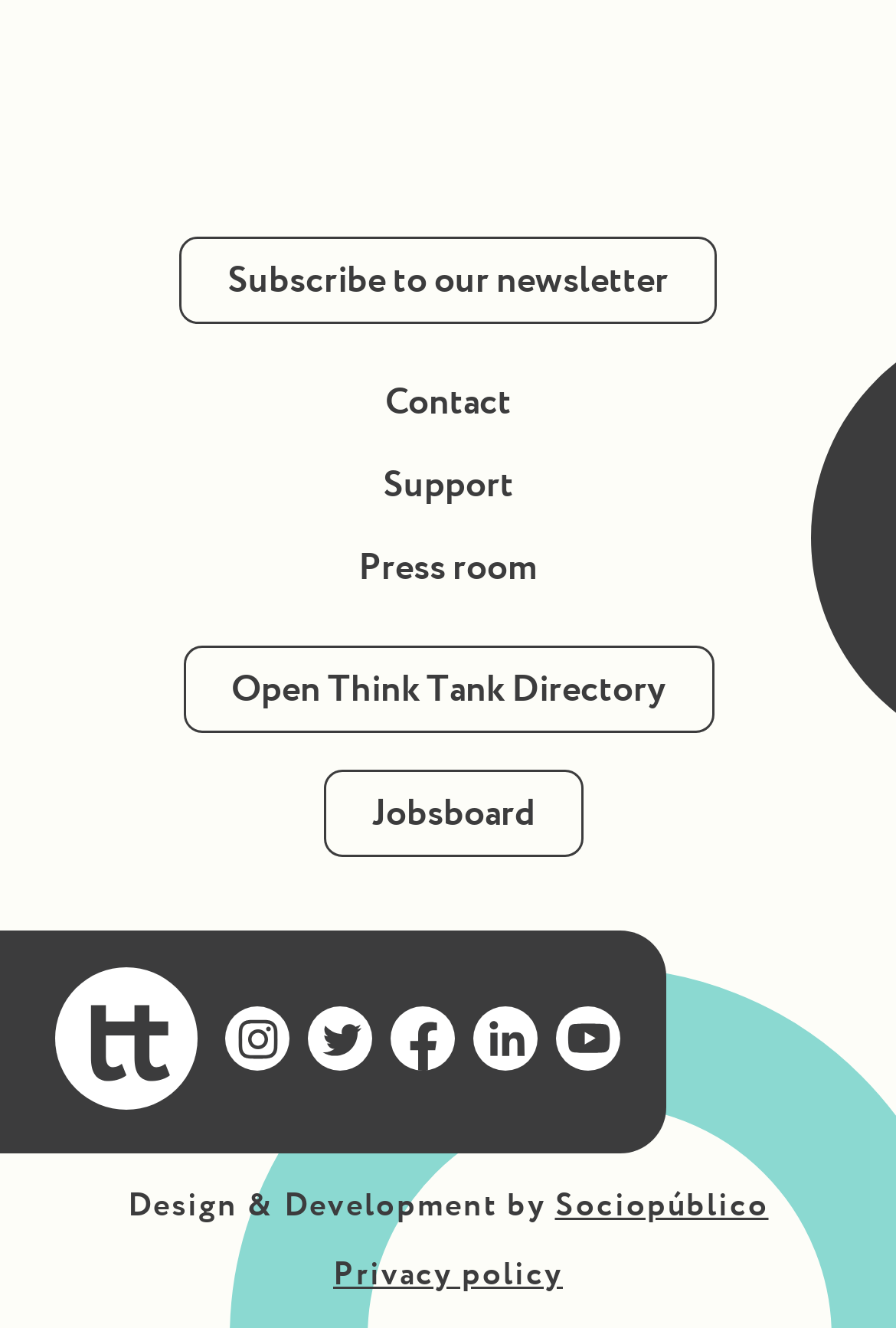Please determine the bounding box coordinates for the element that should be clicked to follow these instructions: "Check our Jobsboard".

[0.362, 0.579, 0.651, 0.645]